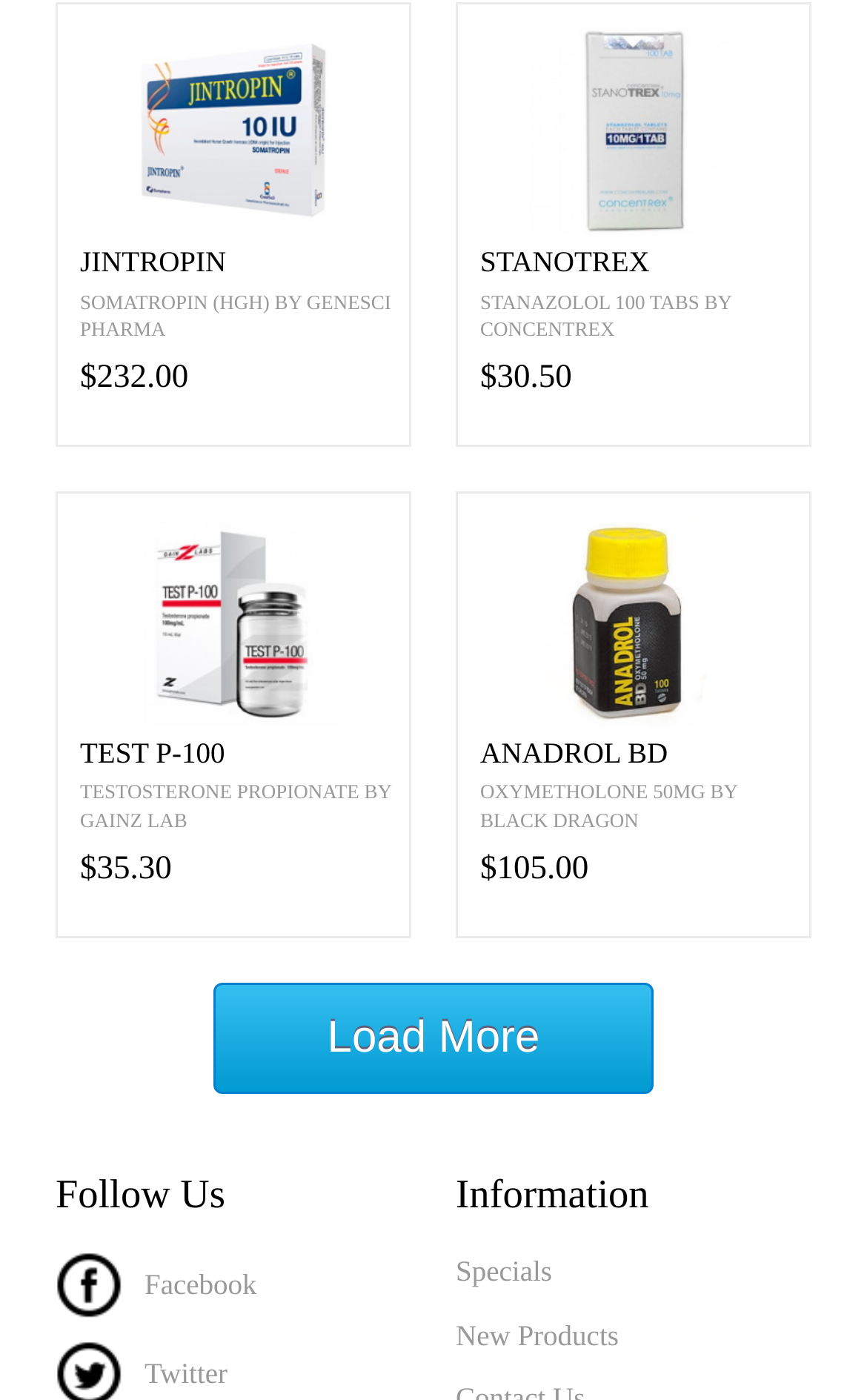Please find the bounding box coordinates of the element that you should click to achieve the following instruction: "Check Specials". The coordinates should be presented as four float numbers between 0 and 1: [left, top, right, bottom].

[0.526, 0.894, 0.936, 0.924]